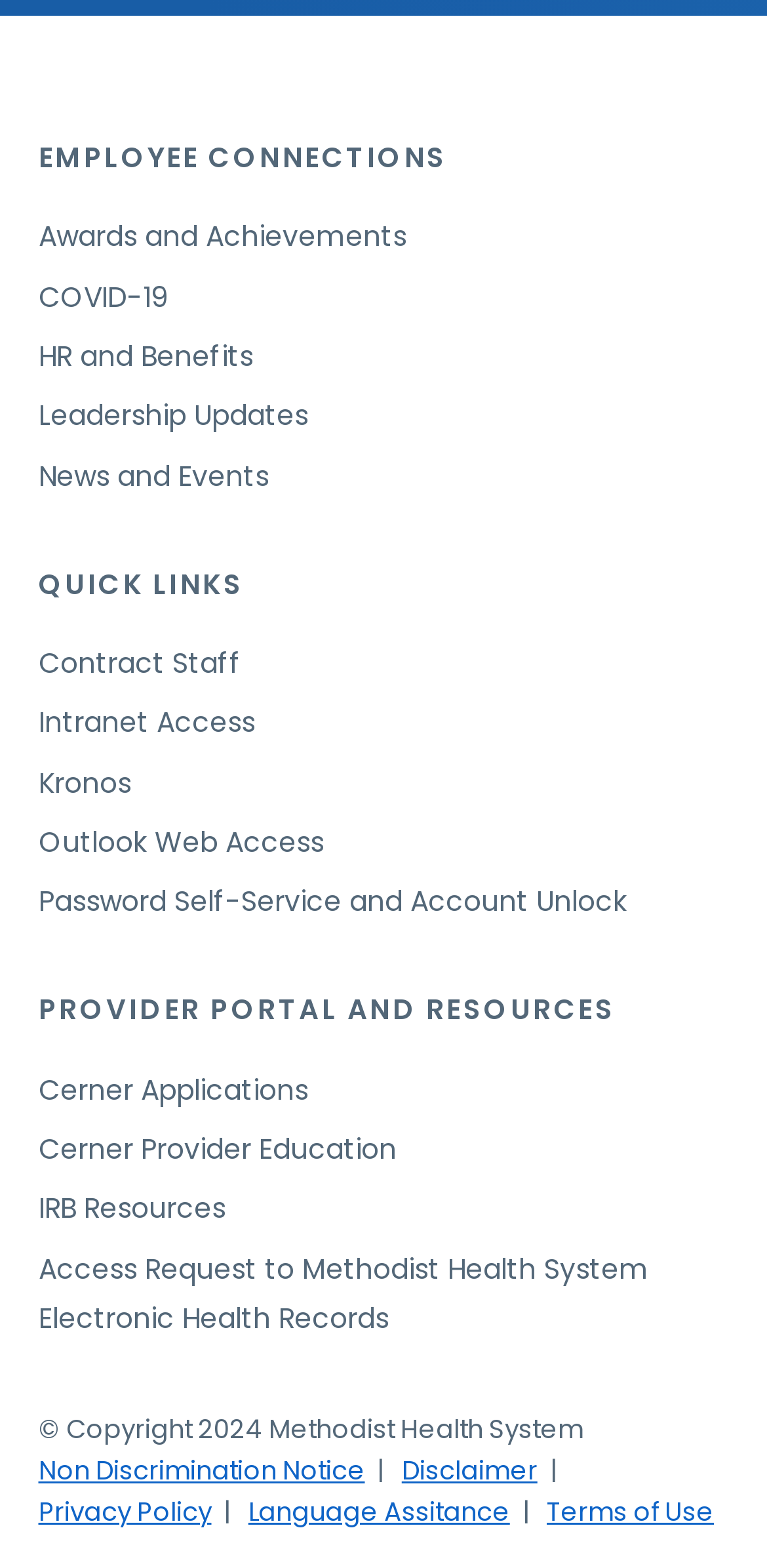Determine the bounding box coordinates of the region that needs to be clicked to achieve the task: "View employee connections".

[0.05, 0.088, 0.583, 0.113]